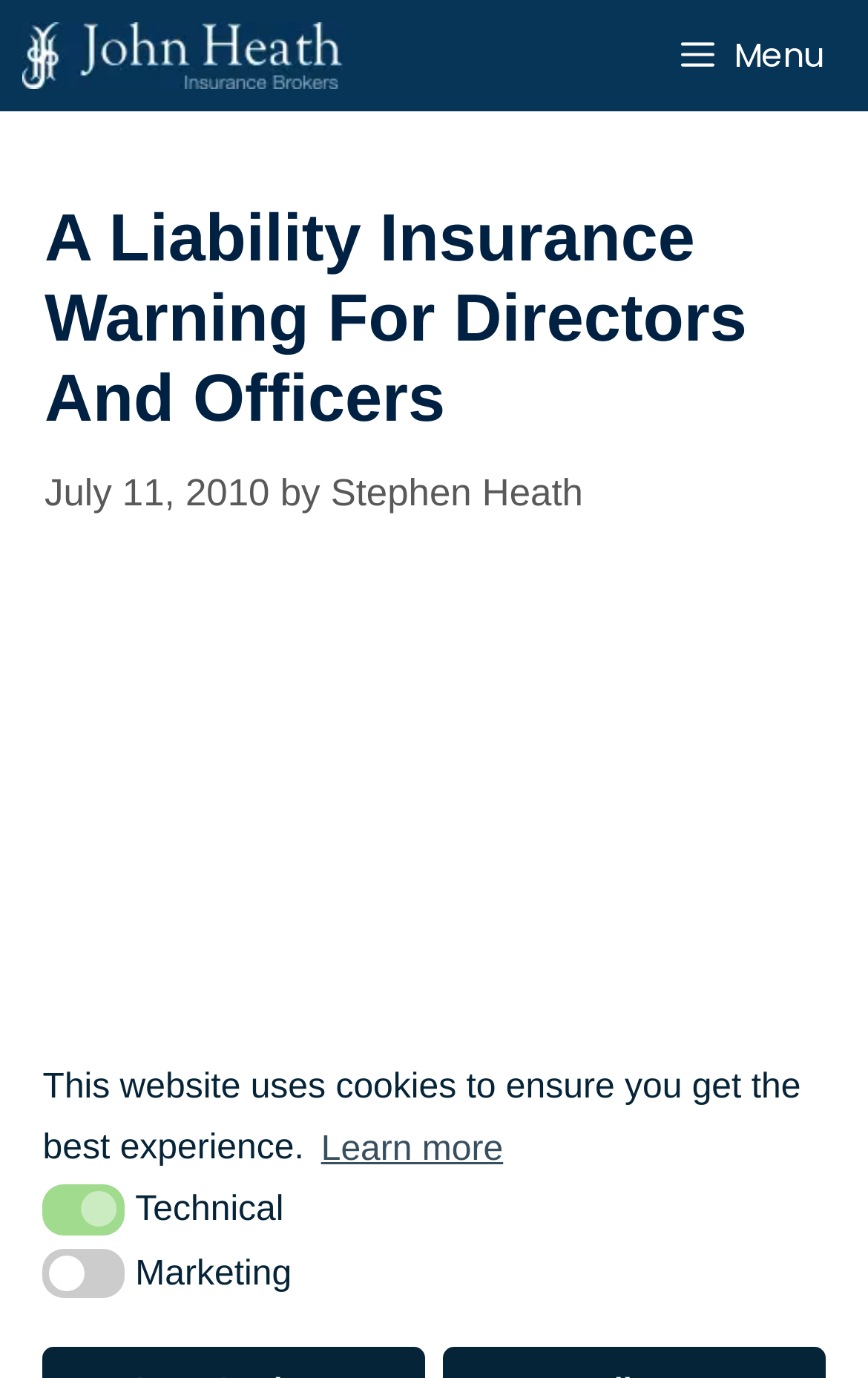Provide a thorough and detailed response to the question by examining the image: 
Who is the author of the article?

The author of the article is obtained from the link element with the text 'Stephen Heath' which is located below the heading and above the image, suggesting that it is the author's name.